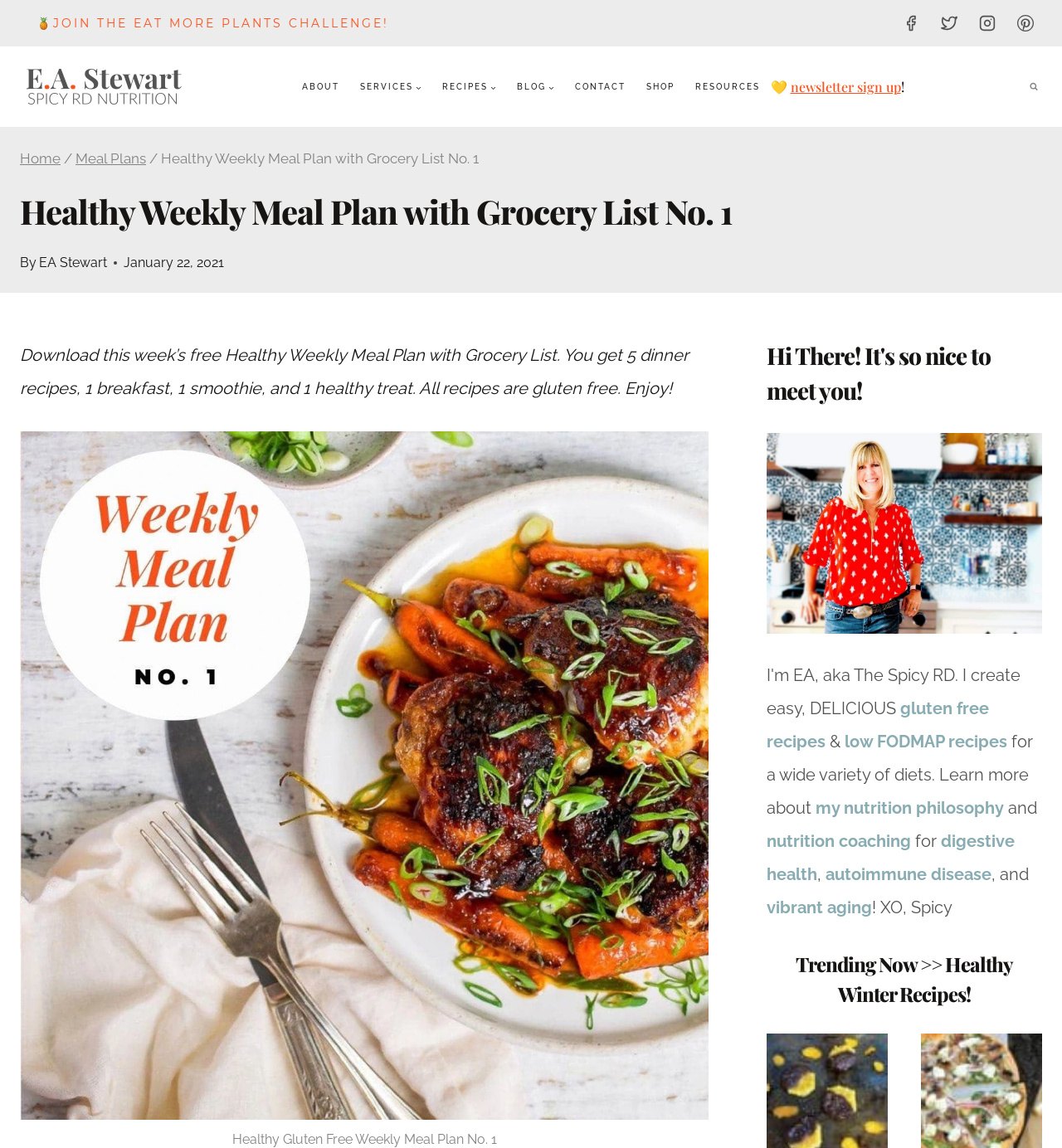Craft a detailed narrative of the webpage's structure and content.

This webpage is about a healthy weekly meal plan with a grocery list, specifically the "Healthy Weekly Meal Plan with Grocery List No. 1" by EA Stewart, a registered dietitian. 

At the top of the page, there are social media links, including Facebook, Twitter, Instagram, and Pinterest, each accompanied by an image of the respective platform's logo. Below these links, there is a navigation menu with options such as "ABOUT", "SERVICES", "RECIPES", "BLOG", "CONTACT", "SHOP", and "RESOURCES". 

To the right of the navigation menu, there is a newsletter sign-up link and a search form button. 

The main content of the page starts with a breadcrumbs navigation section, showing the path "Home > Meal Plans > Healthy Weekly Meal Plan with Grocery List No. 1". 

Below this, there is a heading with the title of the meal plan, followed by a brief description of the plan, which includes 5 dinner recipes, 1 breakfast, 1 smoothie, and 1 healthy treat, all of which are gluten-free. 

To the right of this description, there is an image of a plate of chicken with carrots on a white plate, with a text overlay promoting the meal plan. 

Further down the page, there is a section with a heading "Hi There! It's so nice to meet you!" and a photo of EA Stewart, the registered dietitian, in her kitchen. 

Below this, there are links to gluten-free recipes, low FODMAP recipes, and information about the author's nutrition philosophy, nutrition coaching, and digestive health. 

Finally, there is a section with a heading "Trending Now >> Healthy Winter Recipes!" and a button to scroll to the top of the page at the bottom right corner.